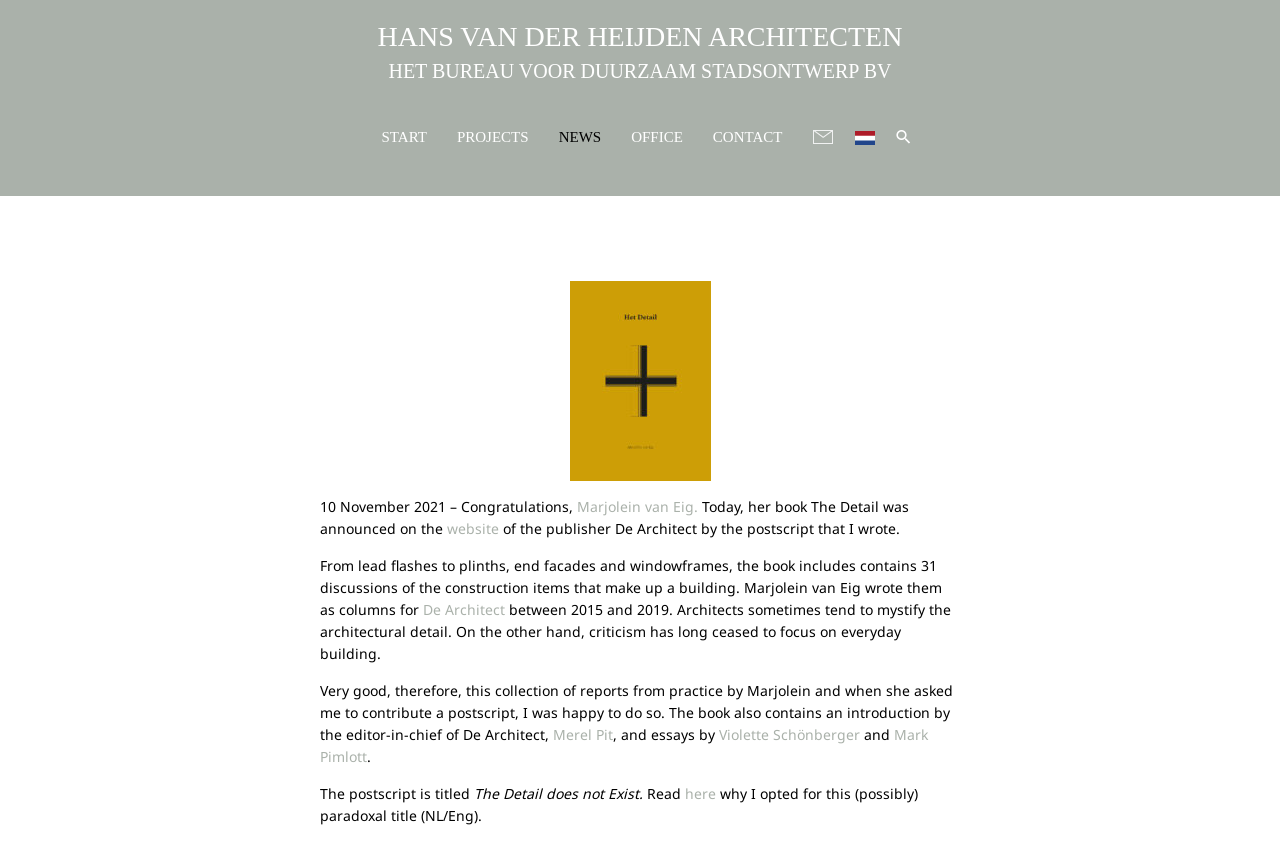Provide your answer in one word or a succinct phrase for the question: 
What is the name of the architect who wrote the postscript?

Hans van der Heijden